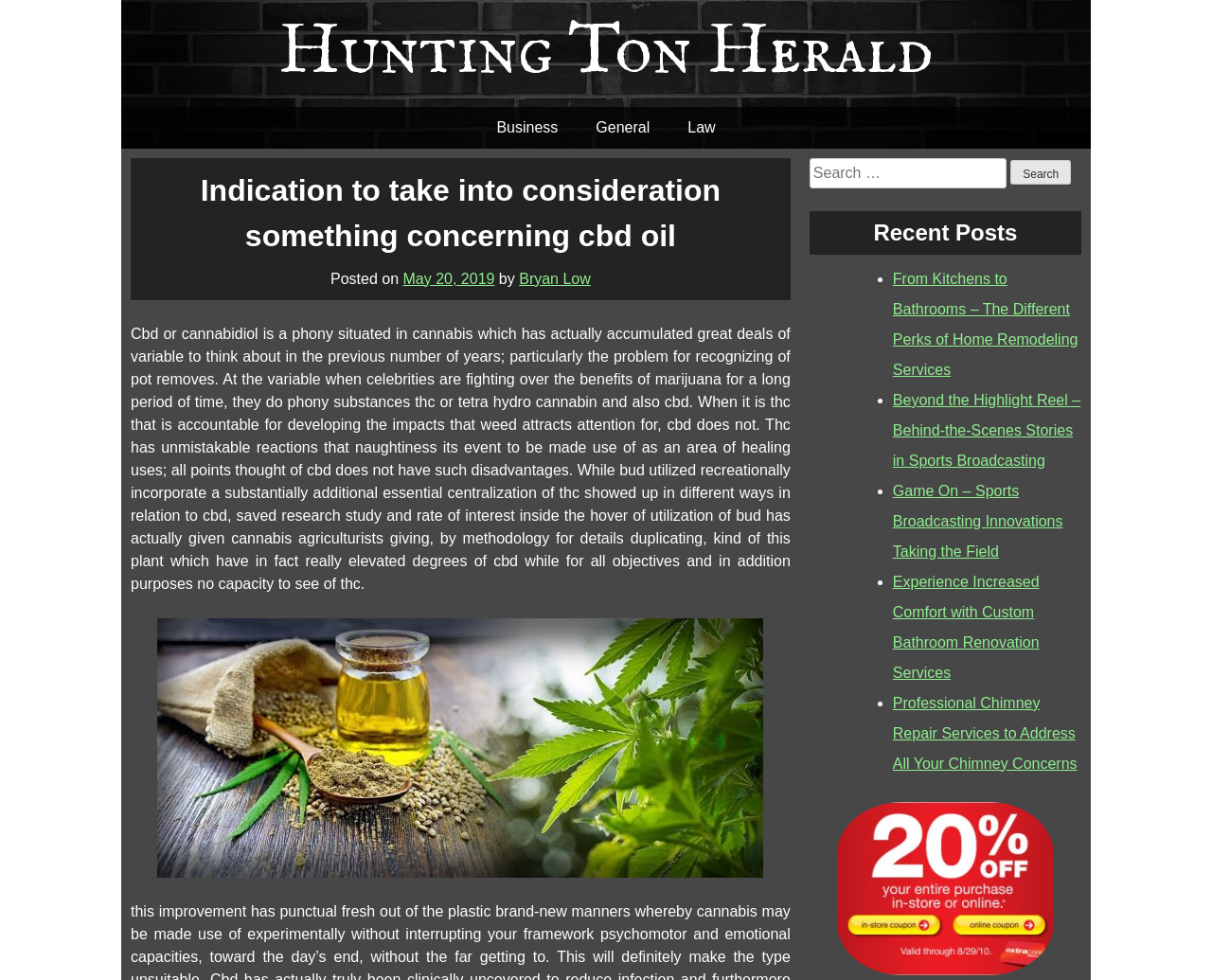Analyze the image and give a detailed response to the question:
What is the date of the article?

The date of the article can be found in the 'Posted on' section, which indicates that the article was published on May 20, 2019.